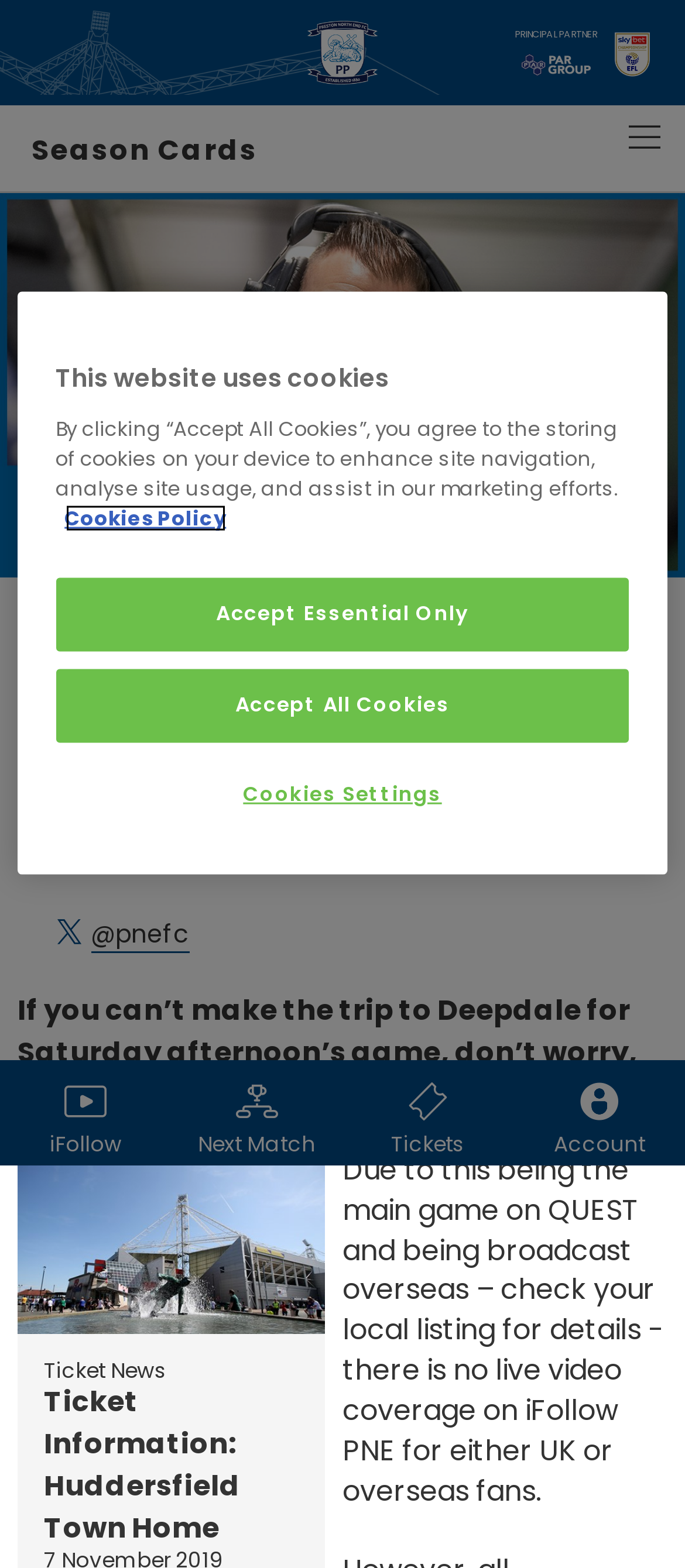Please specify the bounding box coordinates in the format (top-left x, top-left y, bottom-right x, bottom-right y), with values ranging from 0 to 1. Identify the bounding box for the UI component described as follows: Preston North End badge

[0.449, 0.011, 0.551, 0.056]